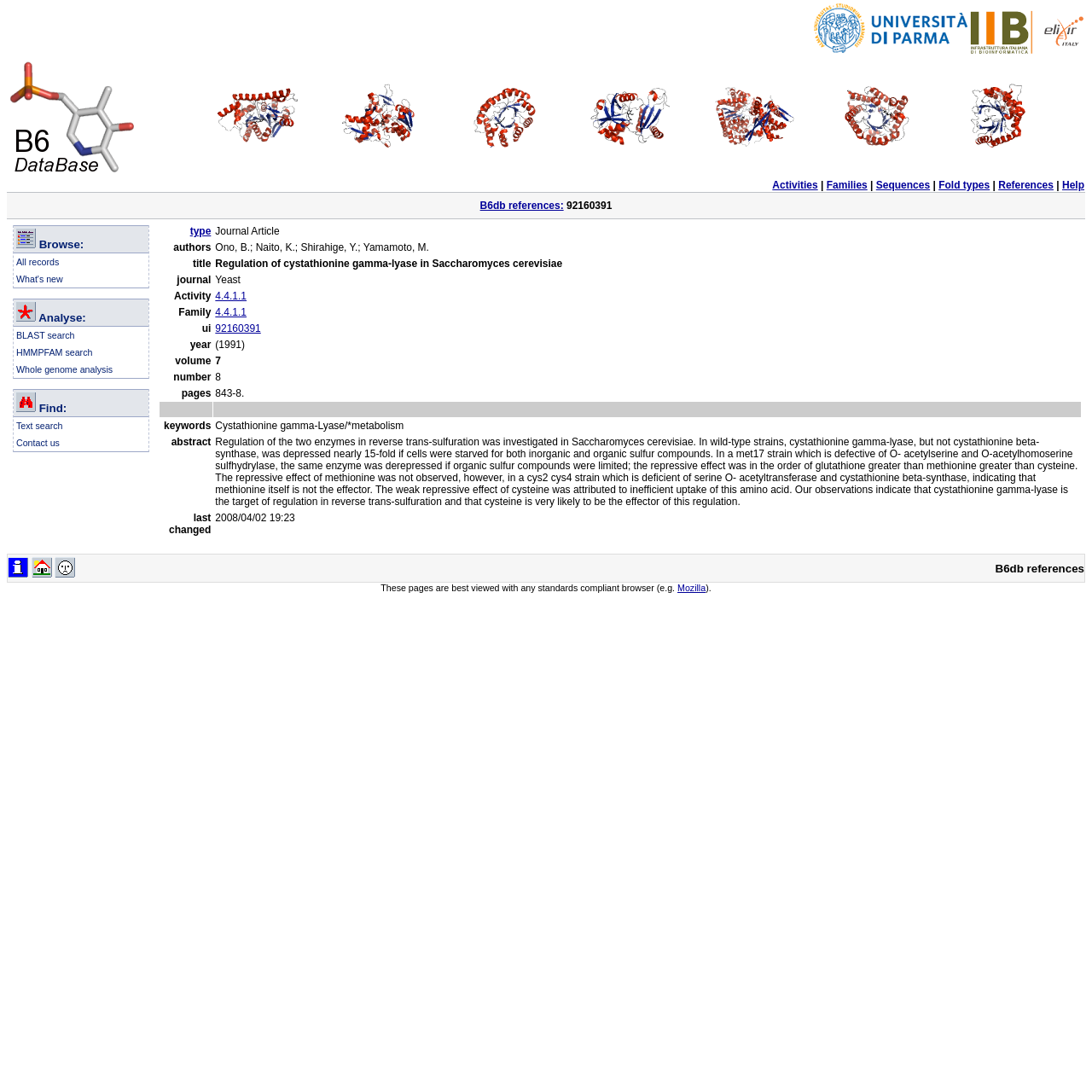Please specify the bounding box coordinates of the clickable region to carry out the following instruction: "Perform a BLAST search". The coordinates should be four float numbers between 0 and 1, in the format [left, top, right, bottom].

[0.015, 0.302, 0.068, 0.312]